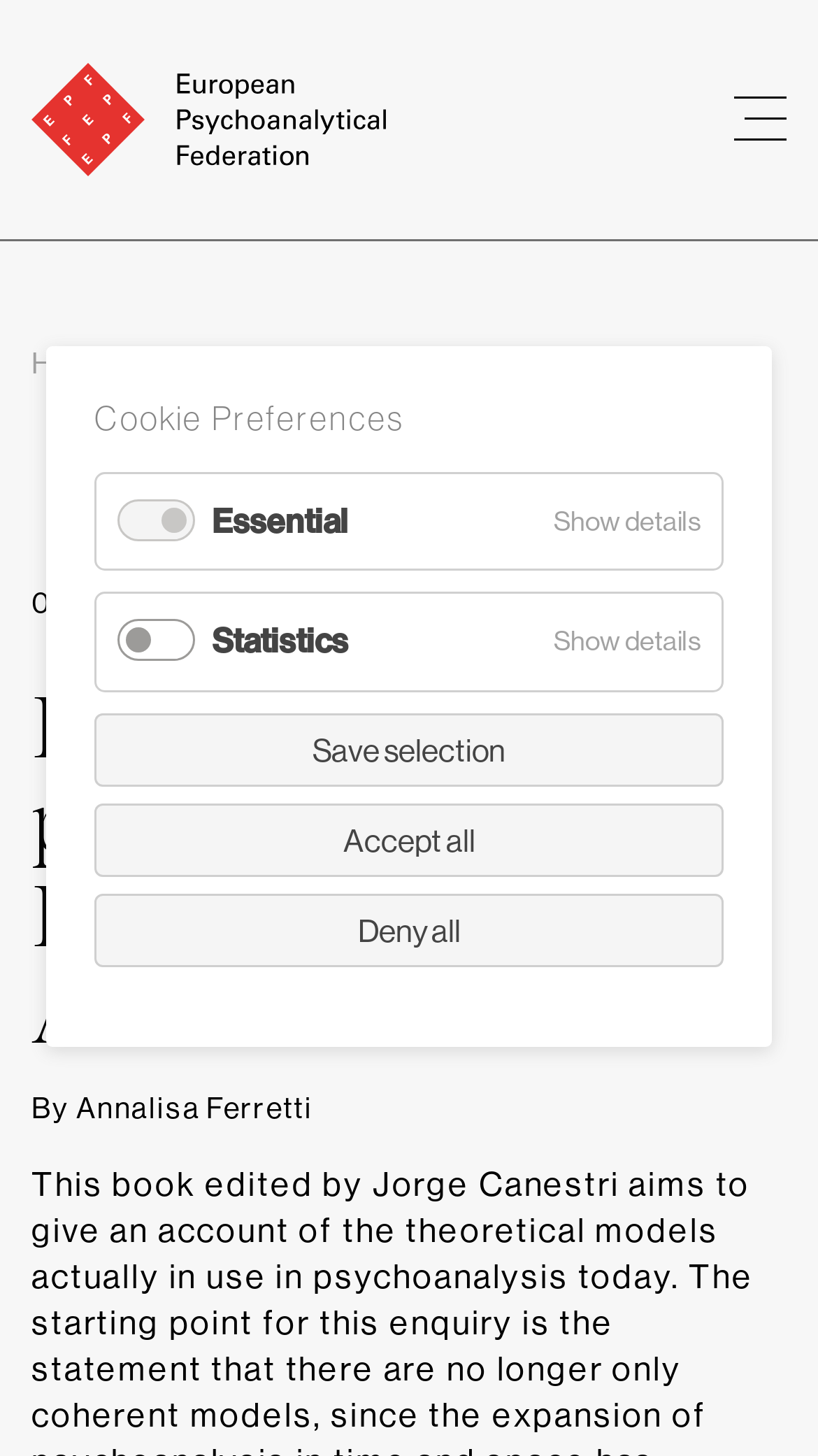Determine the bounding box coordinates of the region to click in order to accomplish the following instruction: "Click the logo". Provide the coordinates as four float numbers between 0 and 1, specifically [left, top, right, bottom].

[0.038, 0.043, 0.5, 0.121]